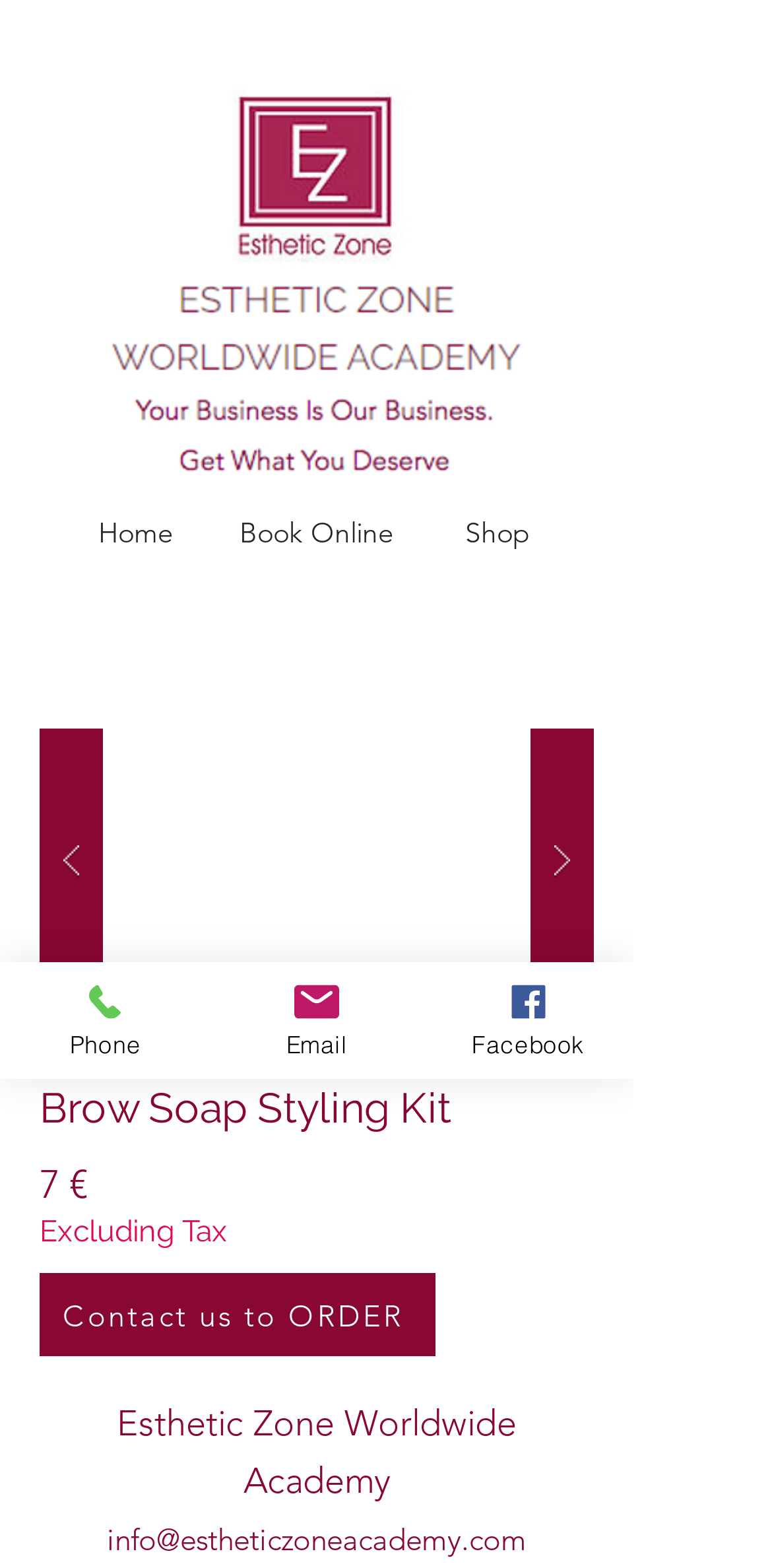Describe all visible elements and their arrangement on the webpage.

The webpage is about the Brow Soap Styling Kit offered by the Esthetic Zone Academy, with a focus on wholesale prices. At the top left of the page, there is a logo image, and next to it, there are three links: "Home", "Book Online", and "Shop". Below these links, there is a slideshow gallery that takes up most of the width of the page, with navigation buttons on either side. The gallery has a live region that announces updates to the user.

Above the slideshow, there is a heading that reads "Brow Soap Styling Kit". Below the slideshow, there is a price listed as "7 €" with a note that it "Excluding Tax". Next to the price, there is a button that says "Contact us to ORDER".

At the bottom of the page, there are several links and images. On the left, there are three links: "Phone", "Email", and "Facebook", each accompanied by a small icon image. On the right, there is a link to "Esthetic Zone Worldwide Academy" and an email address "info@estheticzoneacademy.com".